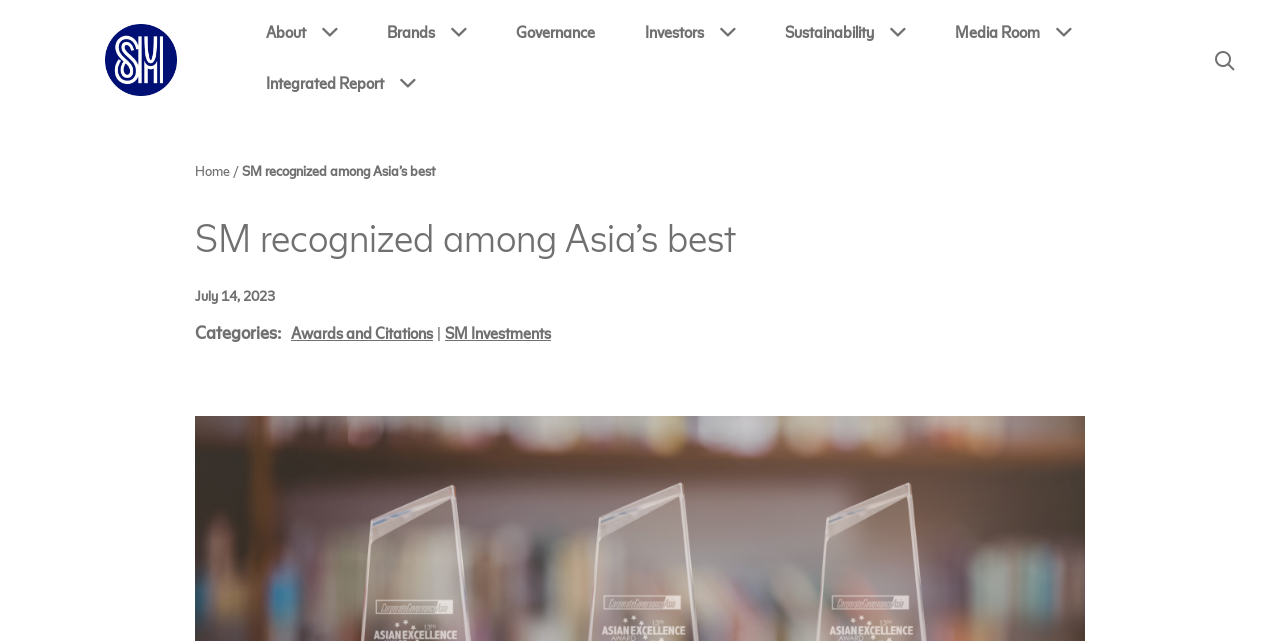What category is the news article under?
Could you give a comprehensive explanation in response to this question?

The category of the news article can be found in the StaticText element 'Categories:' followed by a link 'Awards and Citations', which indicates that the news article is under the category of Awards and Citations.